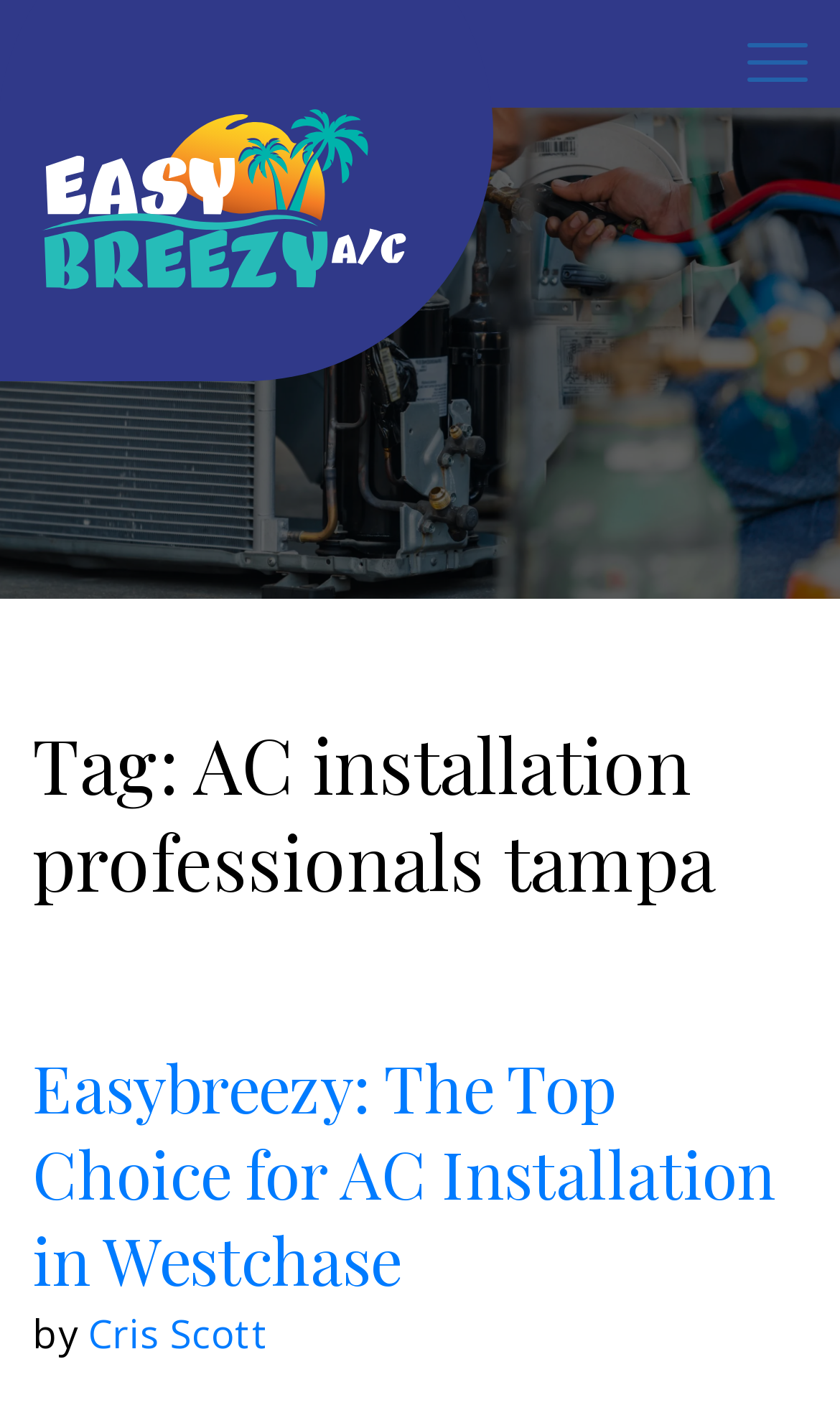By analyzing the image, answer the following question with a detailed response: Who wrote the article 'Easybreezy: The Top Choice for AC Installation in Westchase'?

The author of the article can be found by looking at the text 'by Cris Scott' which is located below the heading 'Easybreezy: The Top Choice for AC Installation in Westchase'.